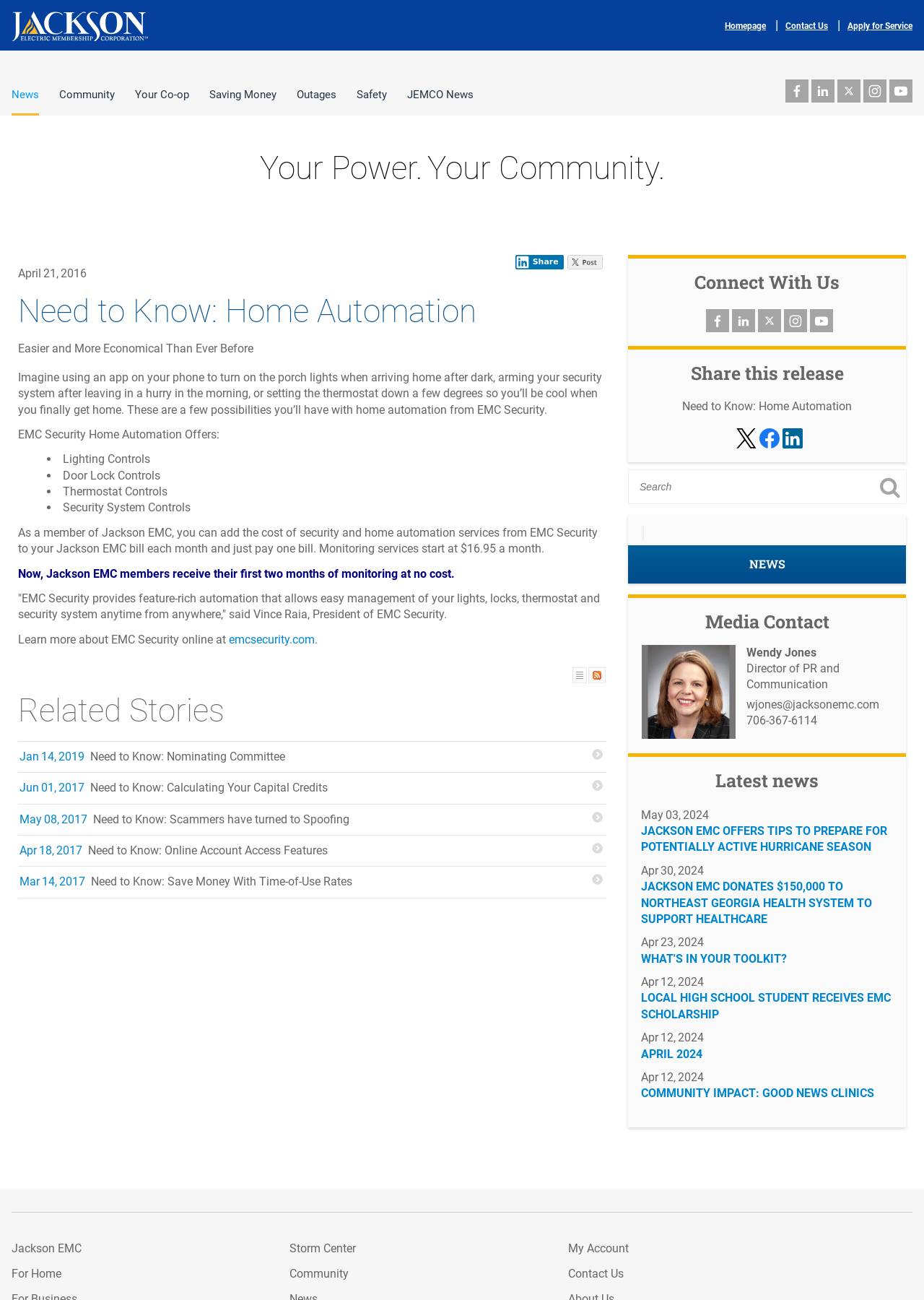Please examine the image and answer the question with a detailed explanation:
What is the name of the cooperative?

I found the answer by looking at the top navigation links, where 'Jackson EMC' is mentioned as a link.